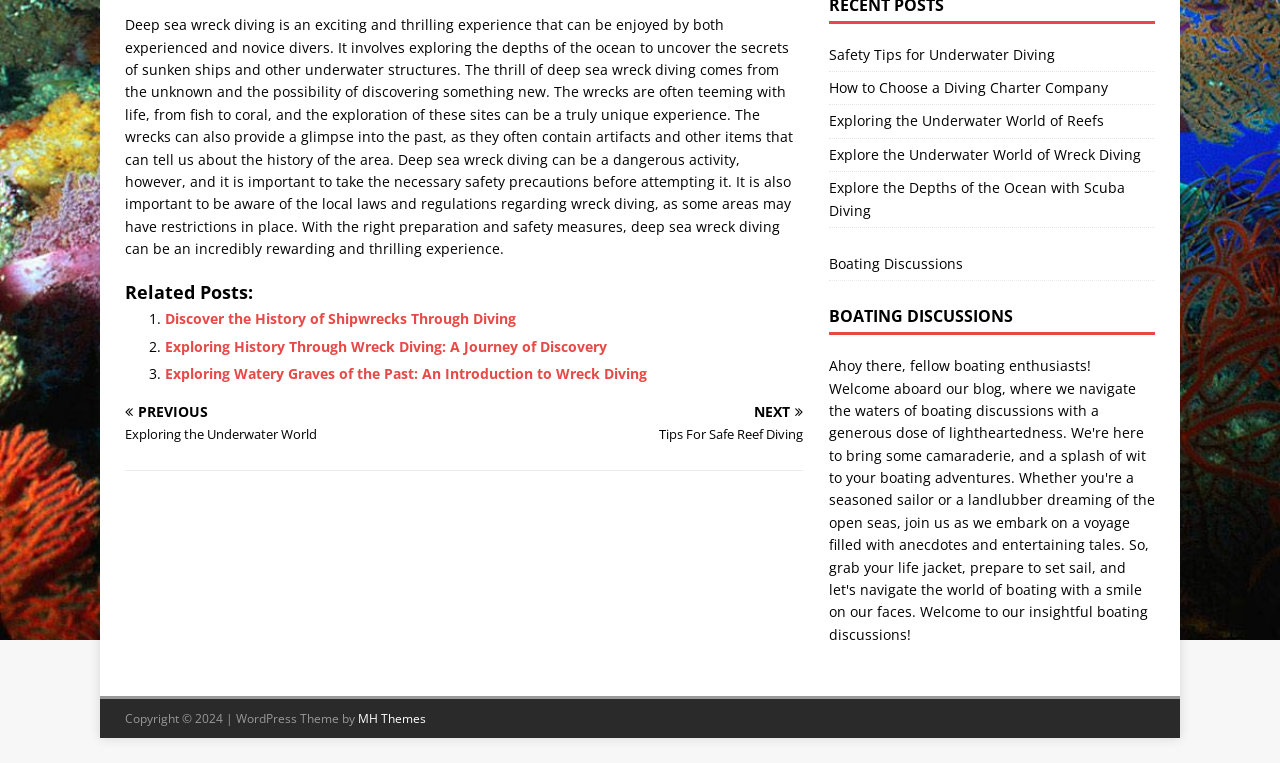For the element described, predict the bounding box coordinates as (top-left x, top-left y, bottom-right x, bottom-right y). All values should be between 0 and 1. Element description: Boating Discussions

[0.647, 0.332, 0.902, 0.367]